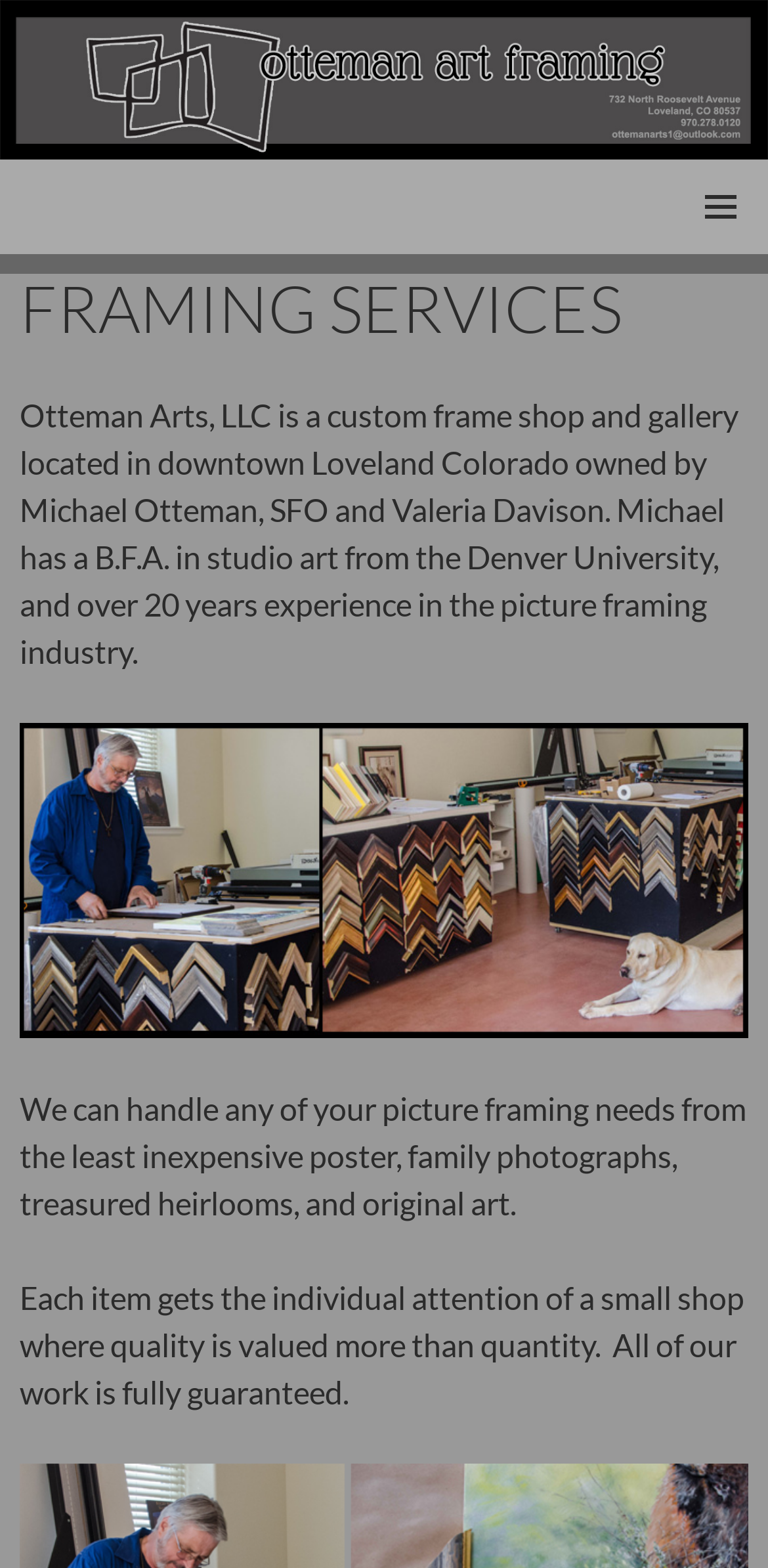What is the guarantee of the custom frame shop?
Look at the screenshot and respond with one word or a short phrase.

fully guaranteed